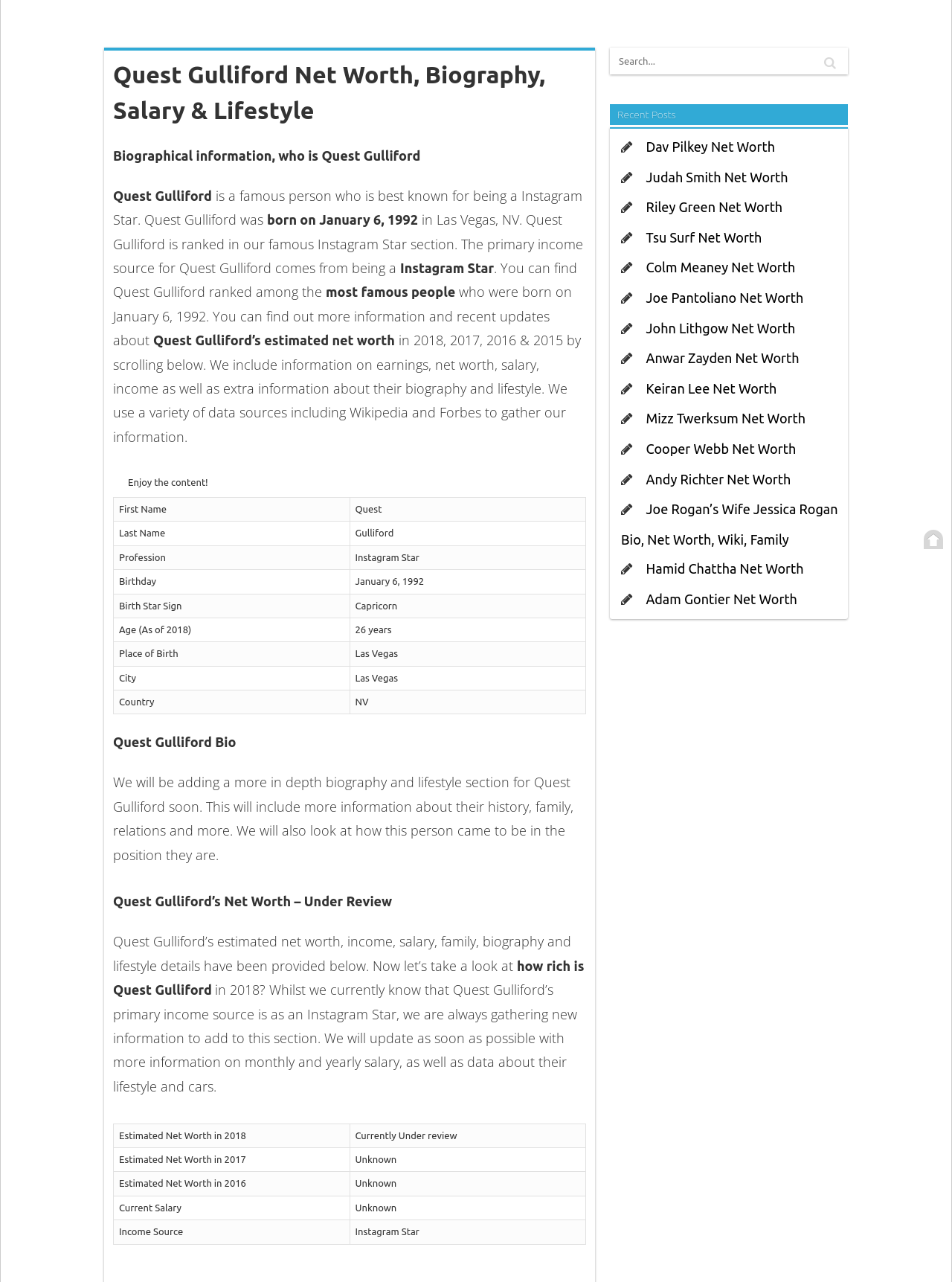Please provide the bounding box coordinates for the UI element as described: "Tsu Surf Net Worth". The coordinates must be four floats between 0 and 1, represented as [left, top, right, bottom].

[0.679, 0.179, 0.8, 0.191]